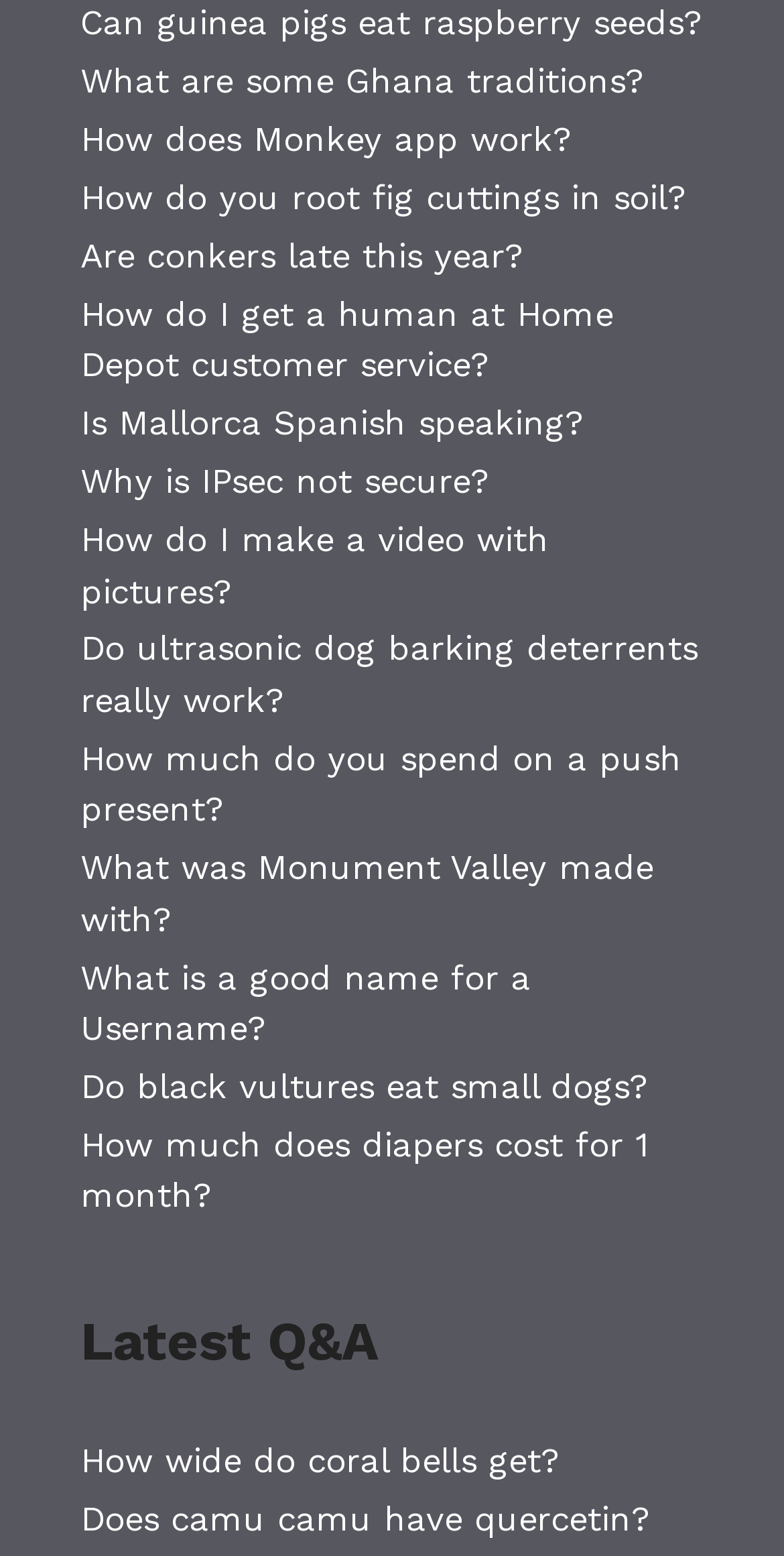Give the bounding box coordinates for the element described as: "Is Mallorca Spanish speaking?".

[0.103, 0.259, 0.744, 0.285]